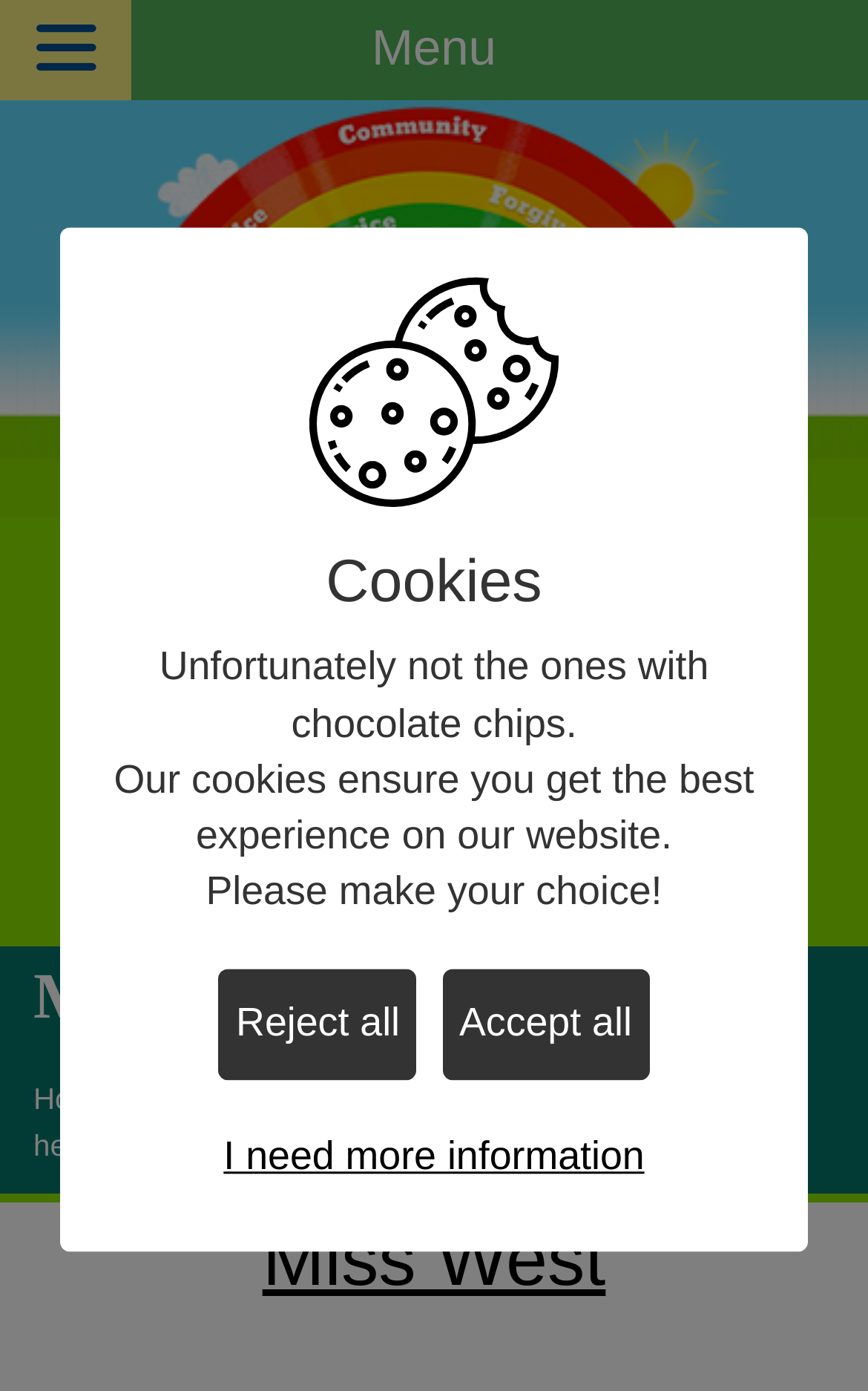Please give the bounding box coordinates of the area that should be clicked to fulfill the following instruction: "Click on Winona". The coordinates should be in the format of four float numbers from 0 to 1, i.e., [left, top, right, bottom].

None